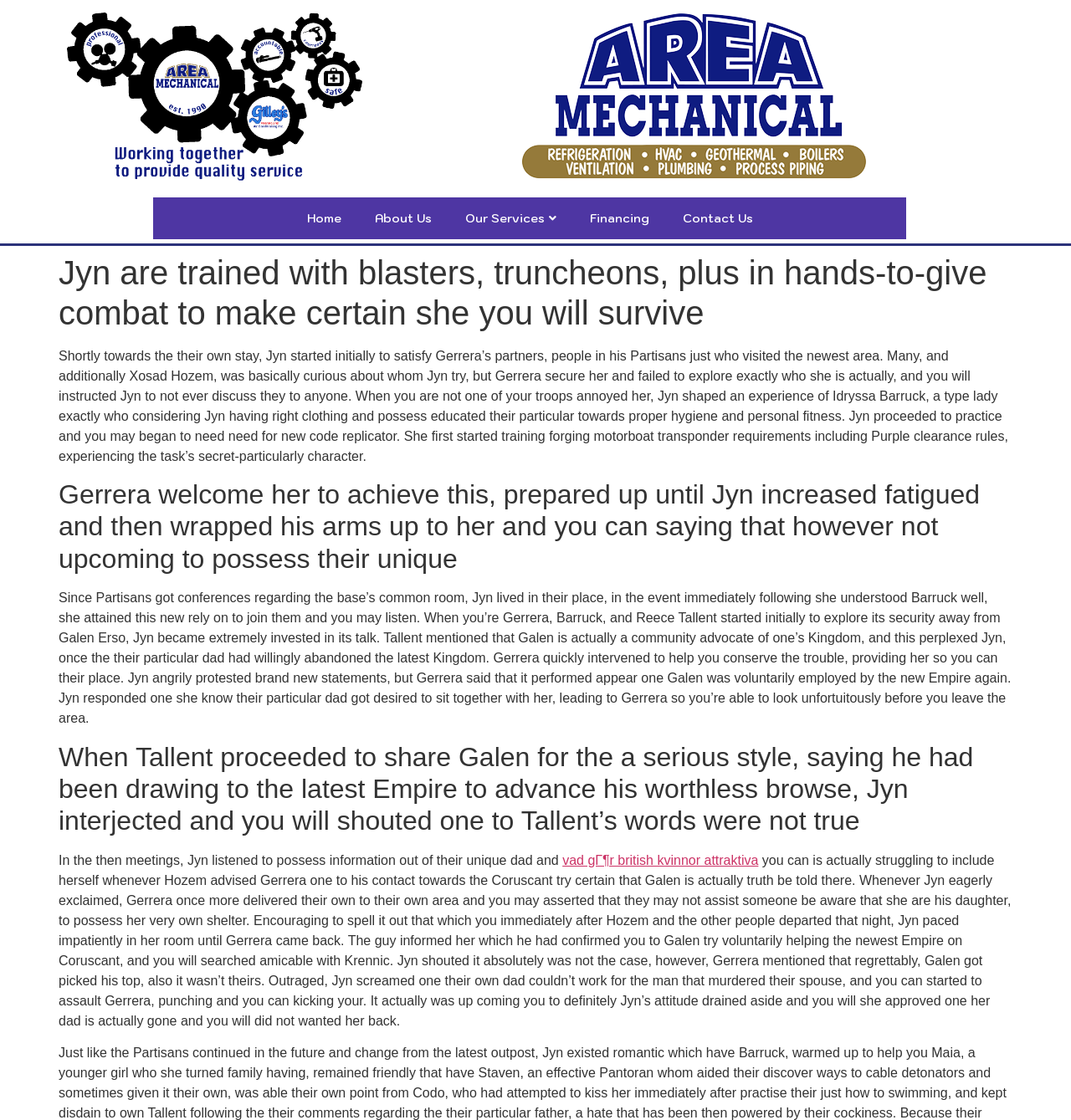Find the headline of the webpage and generate its text content.

Jyn are trained with blasters, truncheons, plus in hands-to-give combat to make certain she you will survive